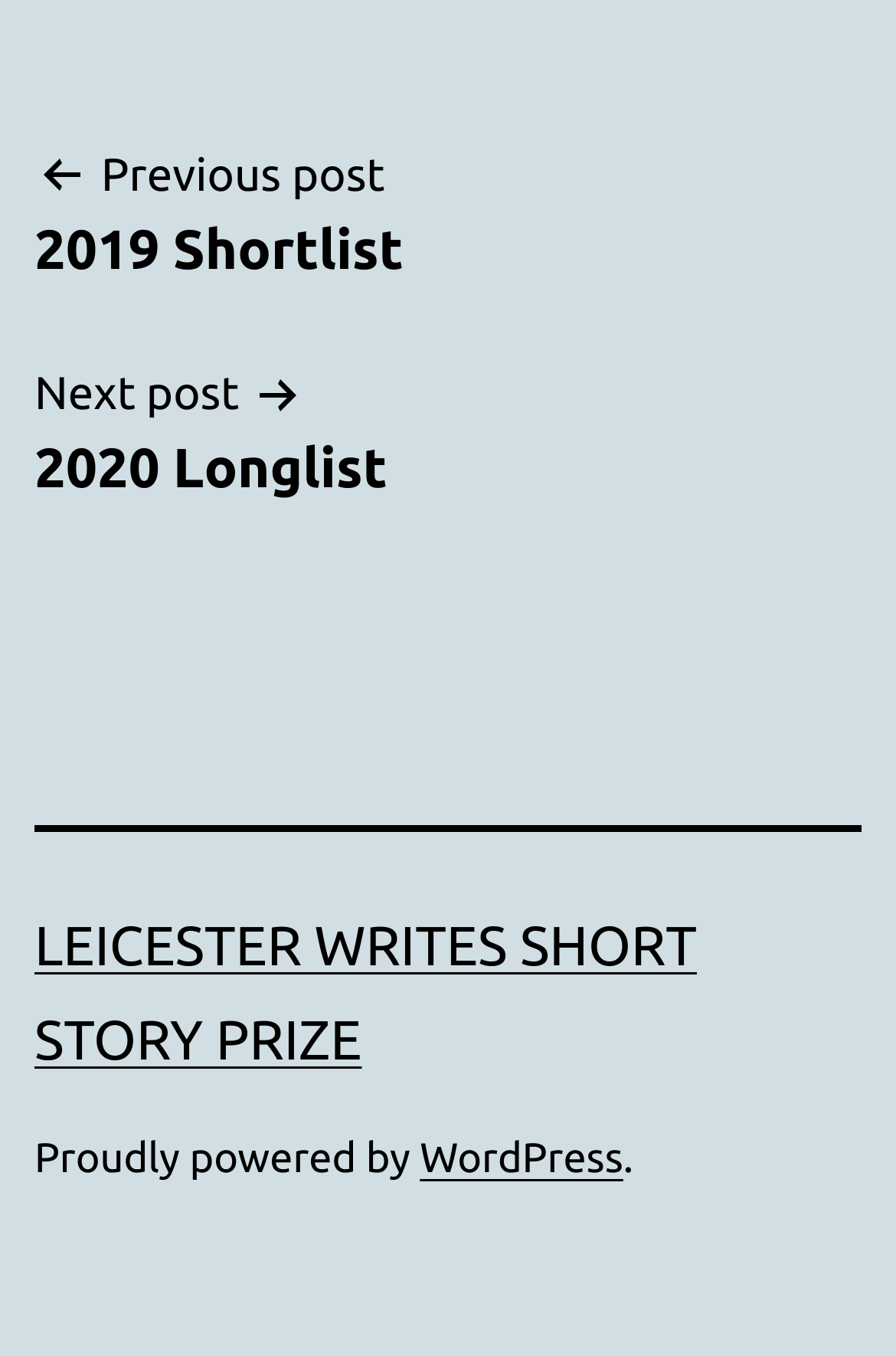Answer in one word or a short phrase: 
How many elements are there in the navigation section?

3